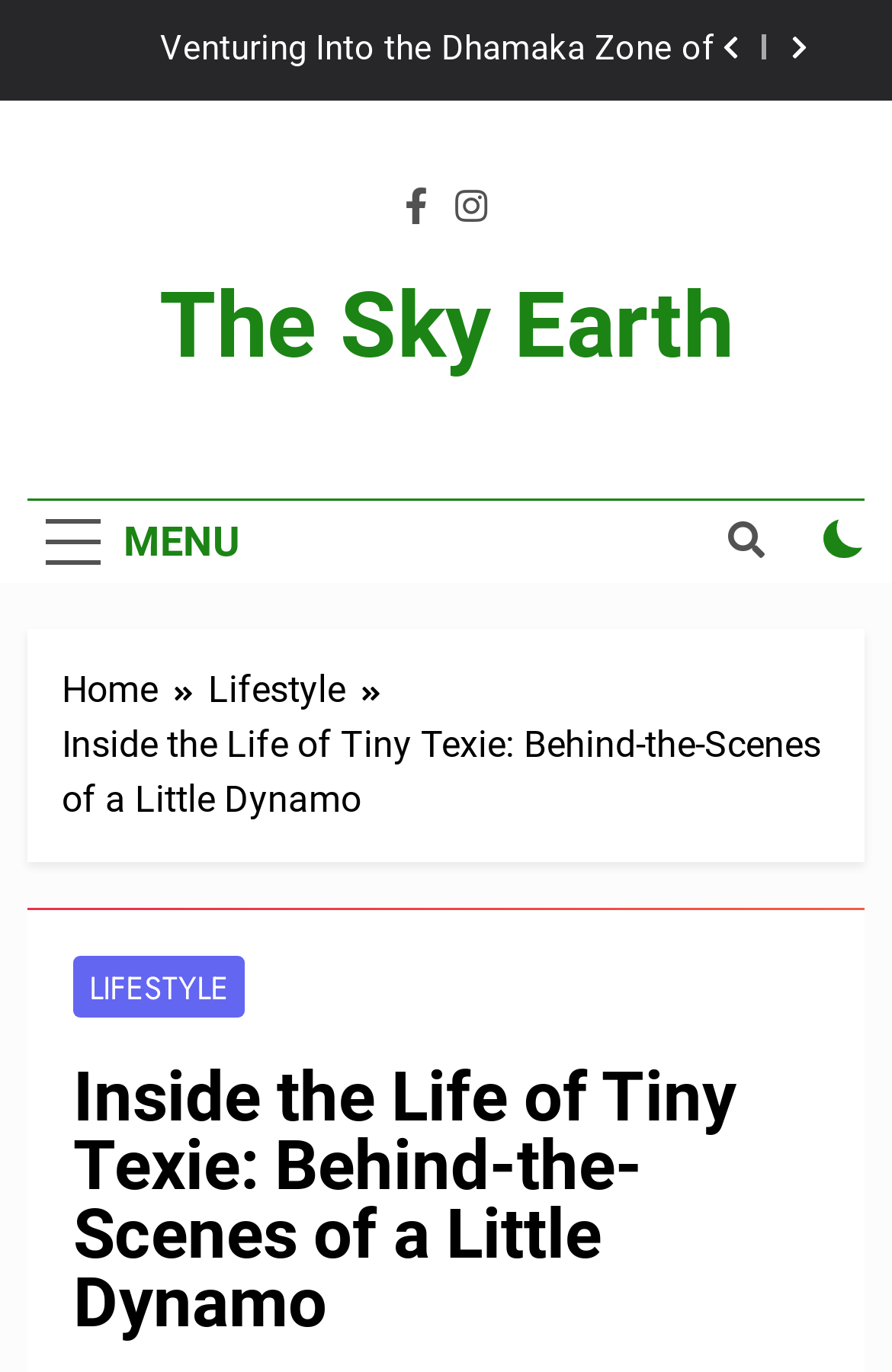Can you show the bounding box coordinates of the region to click on to complete the task described in the instruction: "Go to the home page"?

[0.069, 0.483, 0.233, 0.523]